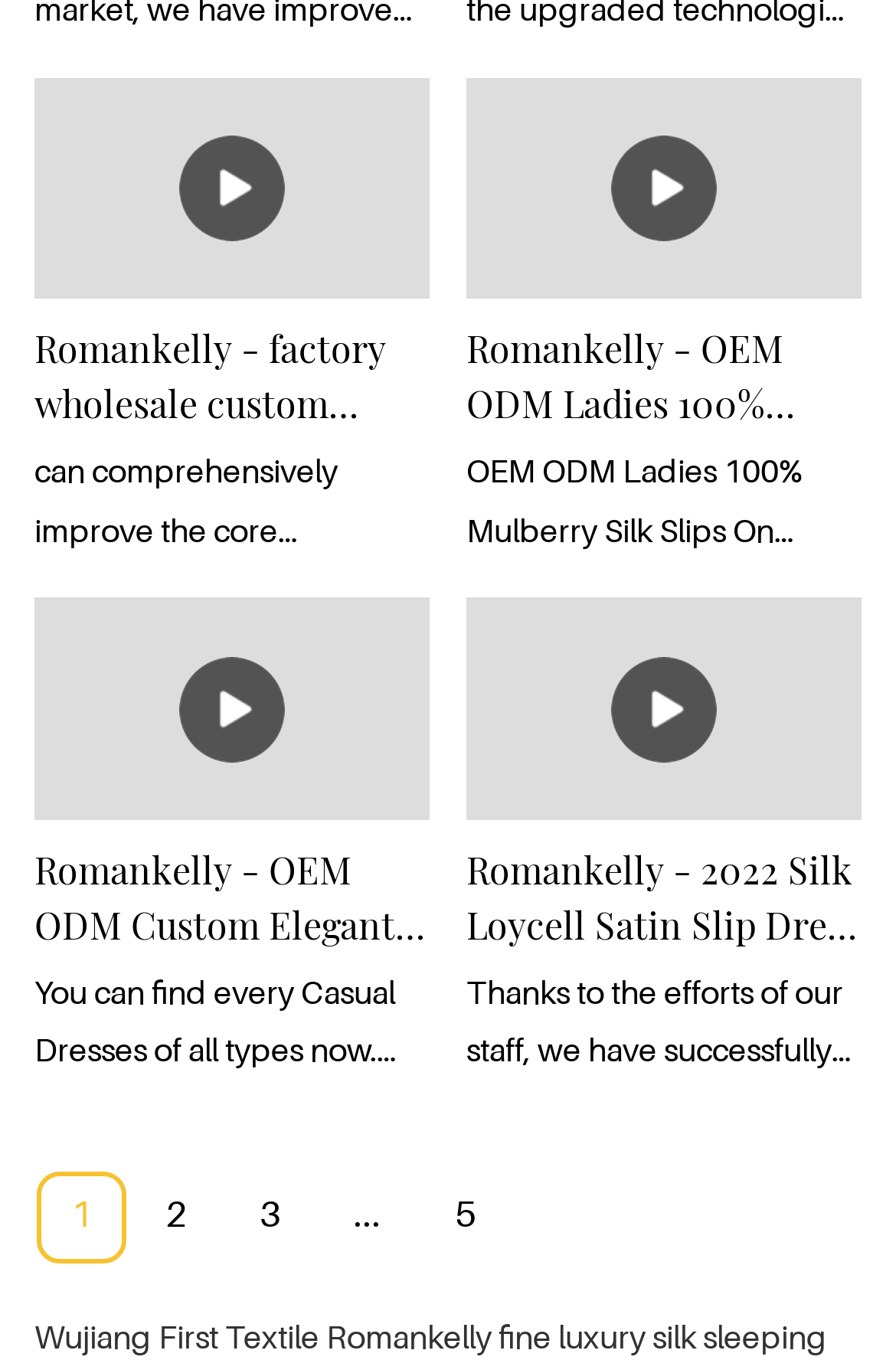Look at the image and answer the question in detail:
What is the style of the dresses?

From the descriptions of the products, I can see that there are various styles of dresses, such as 'spaghetti strap bow tie backless design', 'Sleeveless Sexy Bodycon Midi Dress', and 'Elegant Simple Solid Color Slip Dress'. This suggests that the webpage offers dresses in various styles.